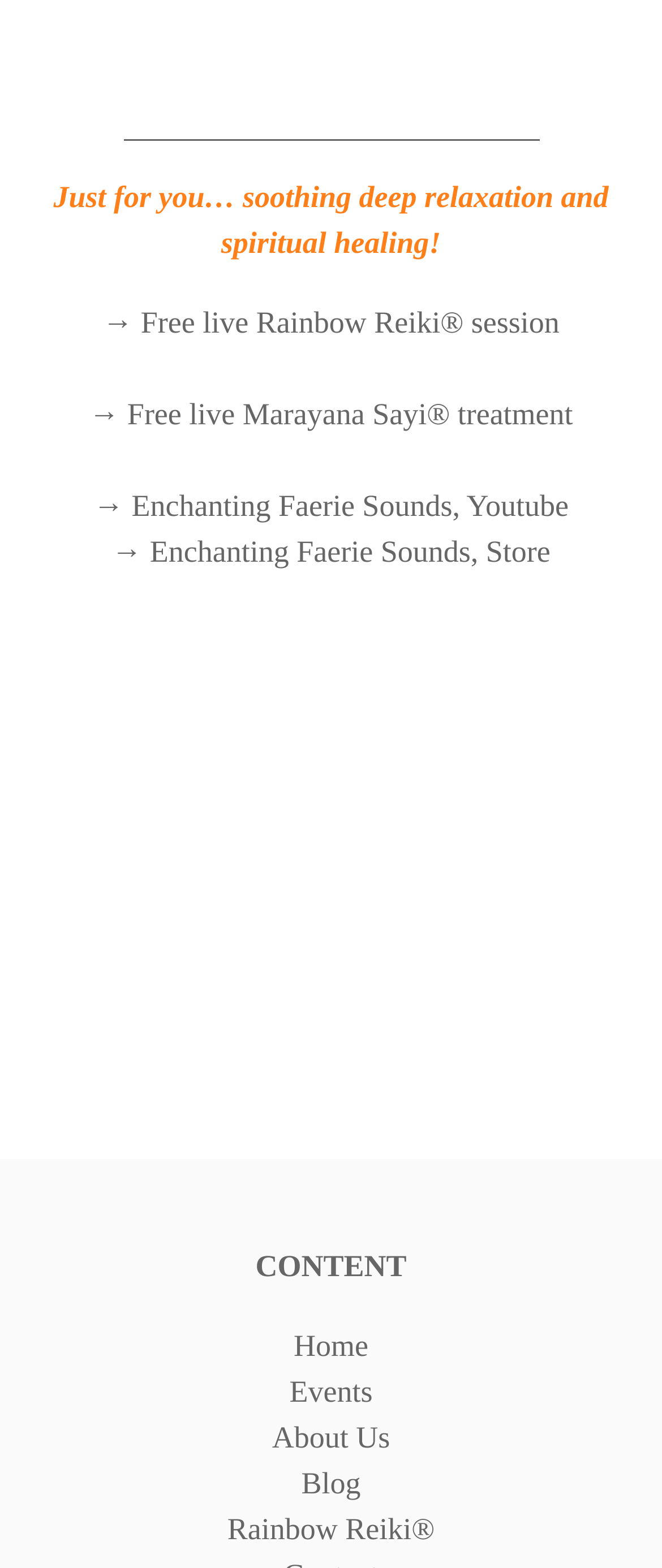Use a single word or phrase to answer the question:
How many links are there on the webpage?

9